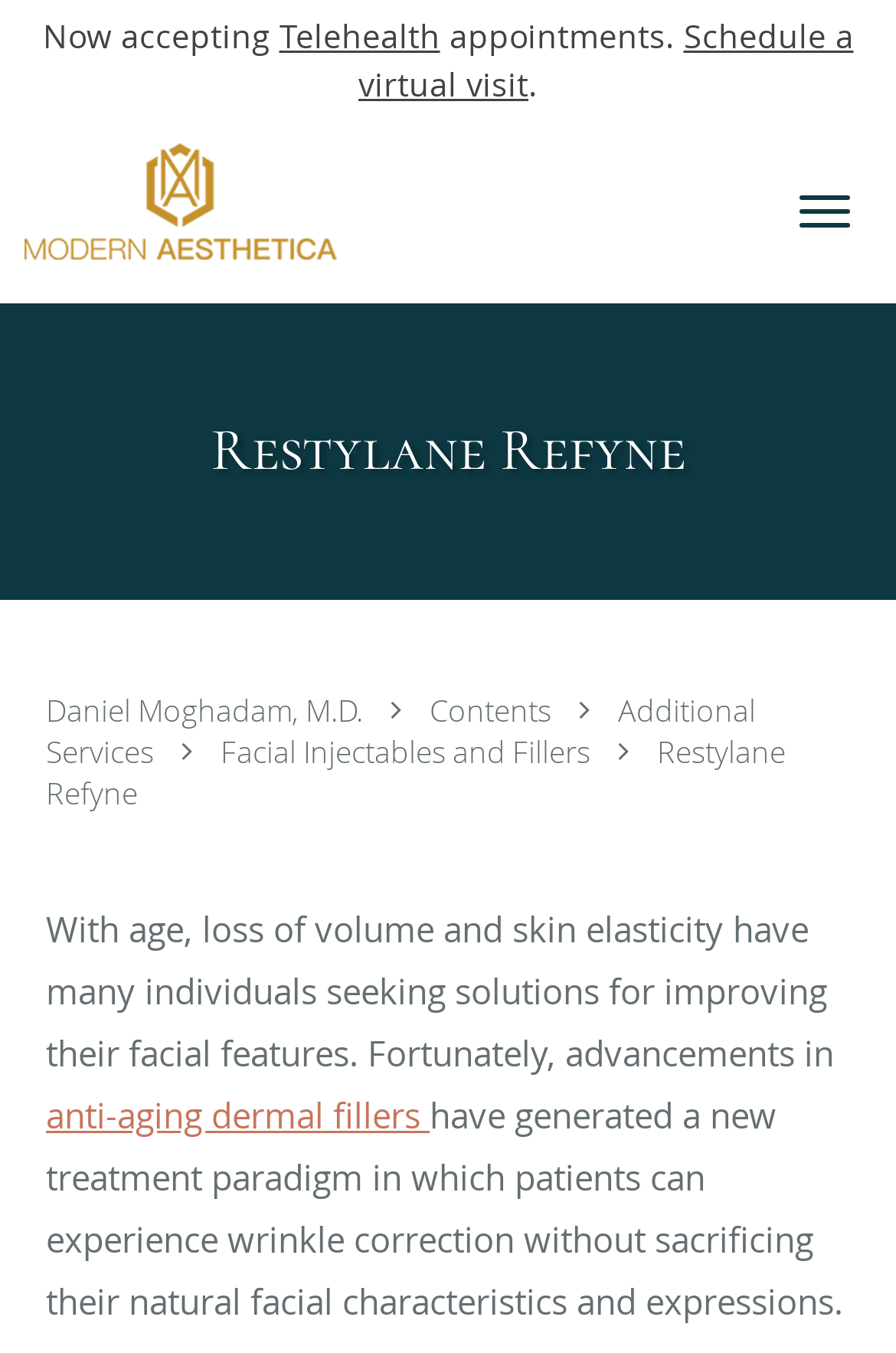Could you locate the bounding box coordinates for the section that should be clicked to accomplish this task: "Toggle navigation".

[0.892, 0.144, 0.949, 0.168]